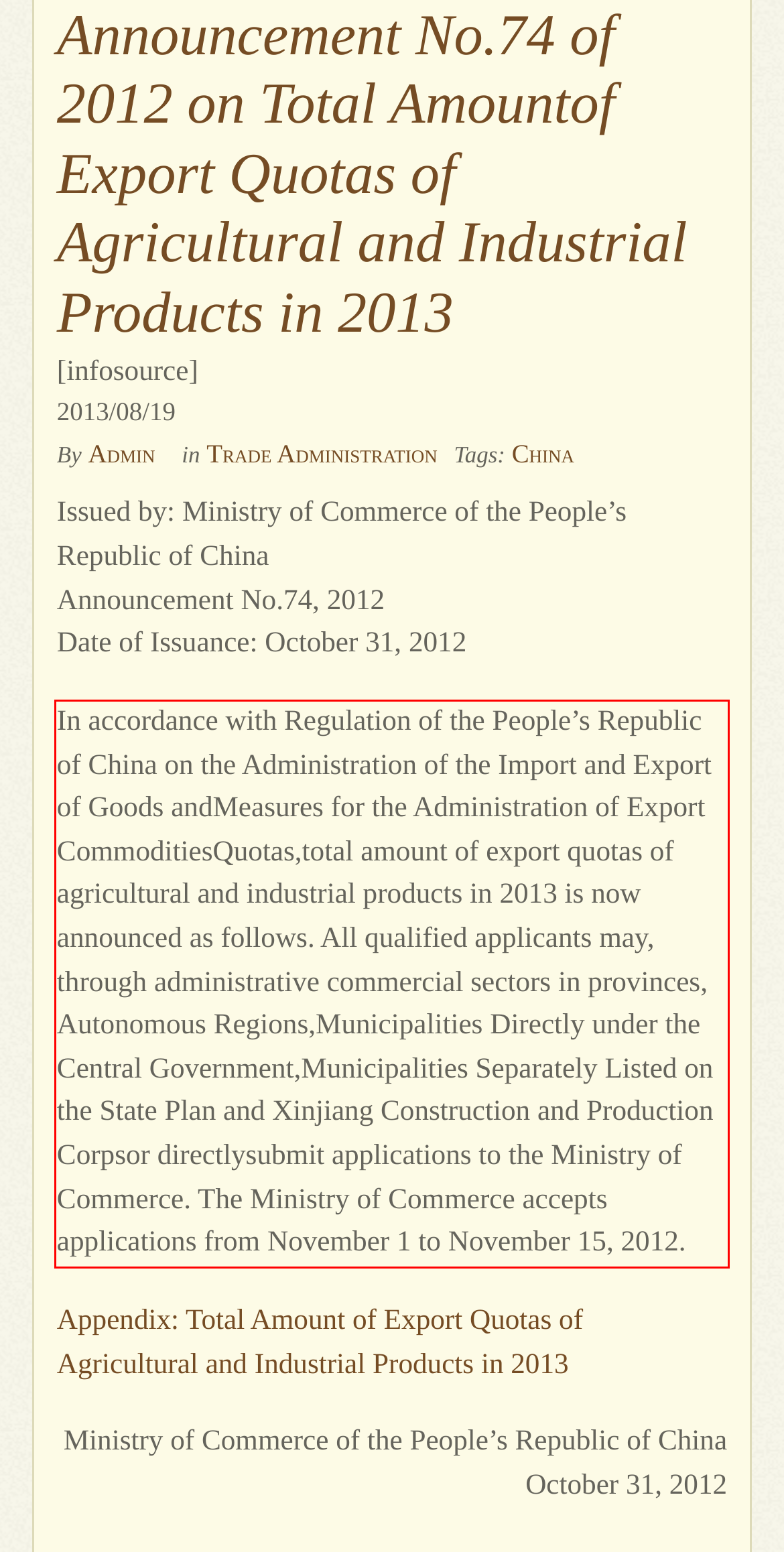You have a screenshot of a webpage where a UI element is enclosed in a red rectangle. Perform OCR to capture the text inside this red rectangle.

In accordance with Regulation of the People’s Republic of China on the Administration of the Import and Export of Goods andMeasures for the Administration of Export CommoditiesQuotas,total amount of export quotas of agricultural and industrial products in 2013 is now announced as follows. All qualified applicants may, through administrative commercial sectors in provinces, Autonomous Regions,Municipalities Directly under the Central Government,Municipalities Separately Listed on the State Plan and Xinjiang Construction and Production Corpsor directlysubmit applications to the Ministry of Commerce. The Ministry of Commerce accepts applications from November 1 to November 15, 2012.